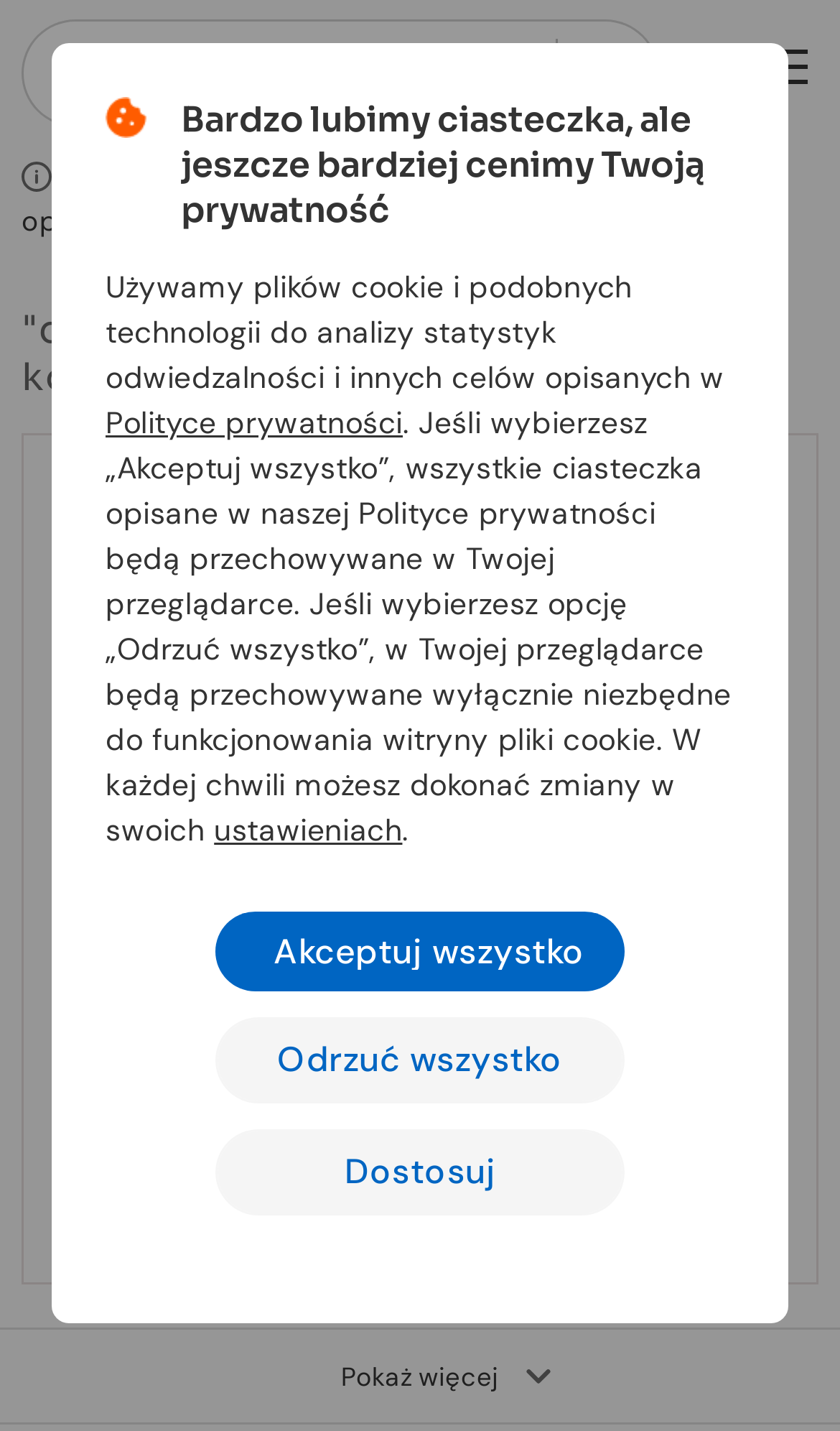Generate a thorough explanation of the webpage's elements.

This webpage is a dictionary page for the phrase "decorative motif" in Polish and English. At the top, there is a search box with a "Search" button and an "Info" icon. Below the search box, there is a link to log in and a promotional text about purchasing a subscription to access automatic translation features.

The main content of the page is divided into sections. The first section has a heading that reads "decorative motif" and provides a list of example sentences with their translations. Below this section, there is a notice about the automatic generation of collocations.

The next section provides a list of collocations for "decorative motif" with their frequencies and example sentences. Each collocation is listed with a link to its definition and a marker indicating its position in the list. There are also links to show more examples and to view similar collocations.

At the bottom of the page, there is a section about cookies and privacy policy. It explains how the website uses cookies and provides links to the privacy policy and settings. There are three buttons to accept all cookies, reject all cookies, or customize cookie settings.

Throughout the page, there are several images, including an "Info" icon, a cookie icon, and layout tables that organize the content.